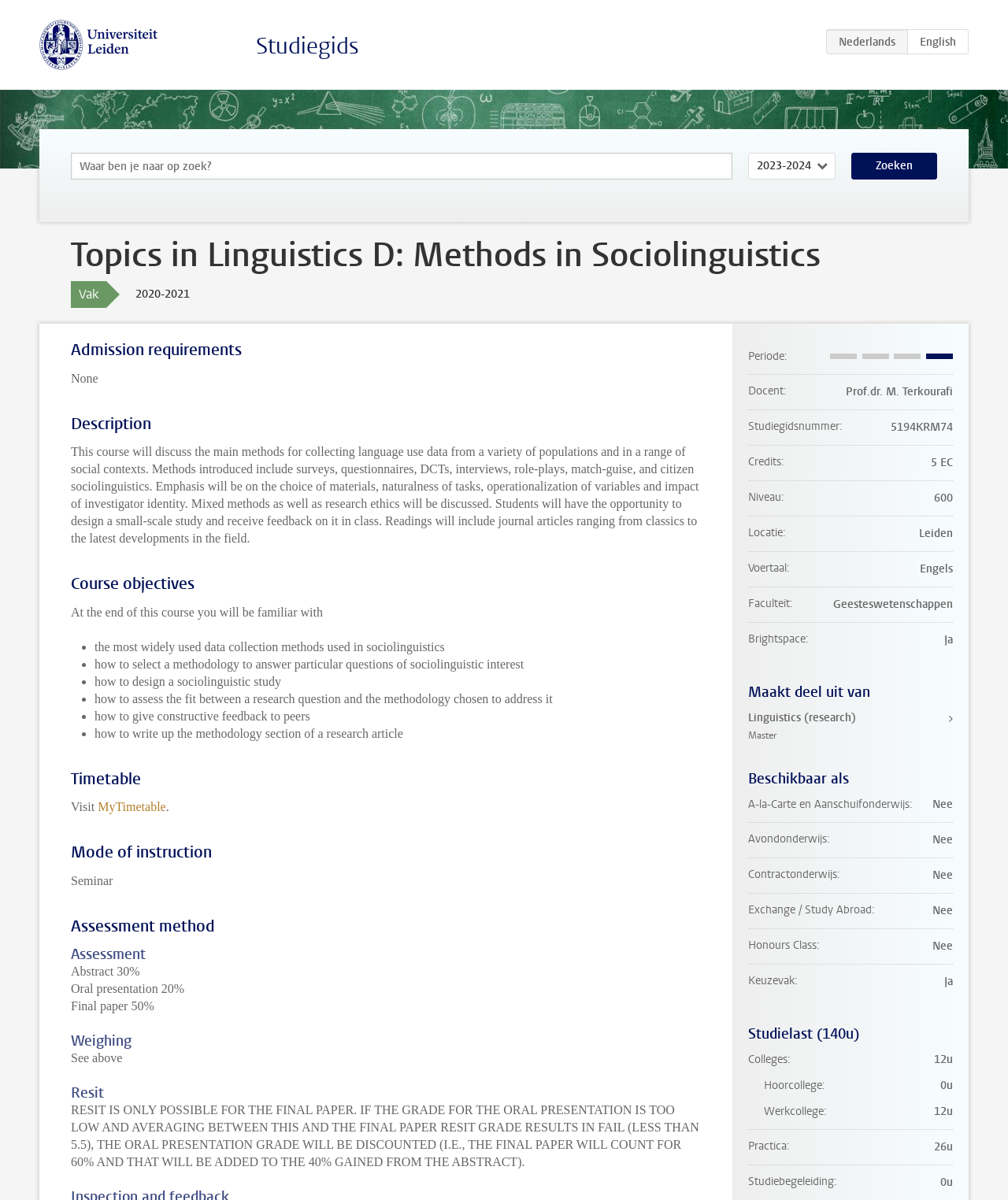From the webpage screenshot, identify the region described by Linguistics (research) Master. Provide the bounding box coordinates as (top-left x, top-left y, bottom-right x, bottom-right y), with each value being a floating point number between 0 and 1.

[0.742, 0.591, 0.945, 0.62]